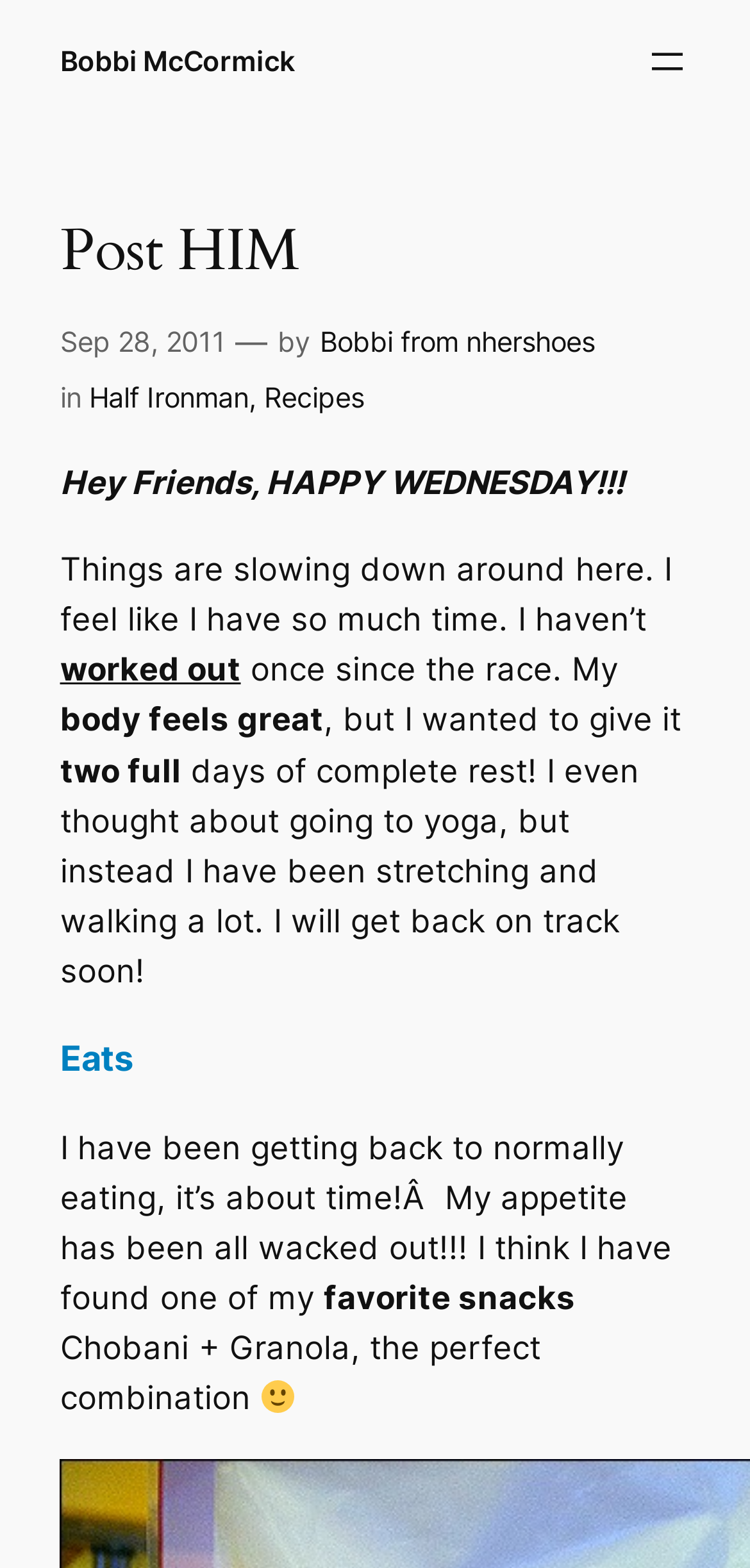Using the format (top-left x, top-left y, bottom-right x, bottom-right y), and given the element description, identify the bounding box coordinates within the screenshot: Sep 28, 2011

[0.08, 0.207, 0.3, 0.228]